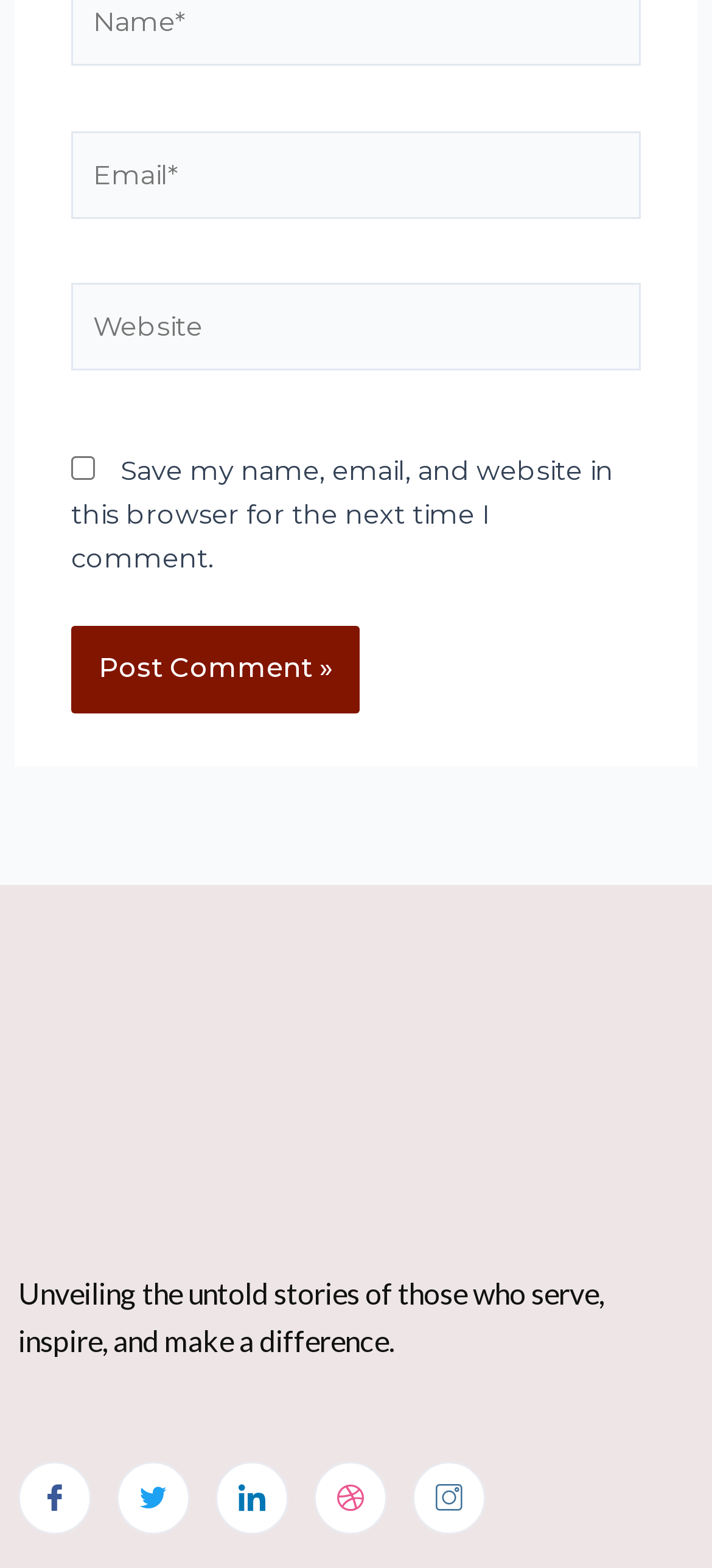Predict the bounding box of the UI element based on this description: "parent_node: Email* name="email" placeholder="Email*"".

[0.1, 0.083, 0.9, 0.139]